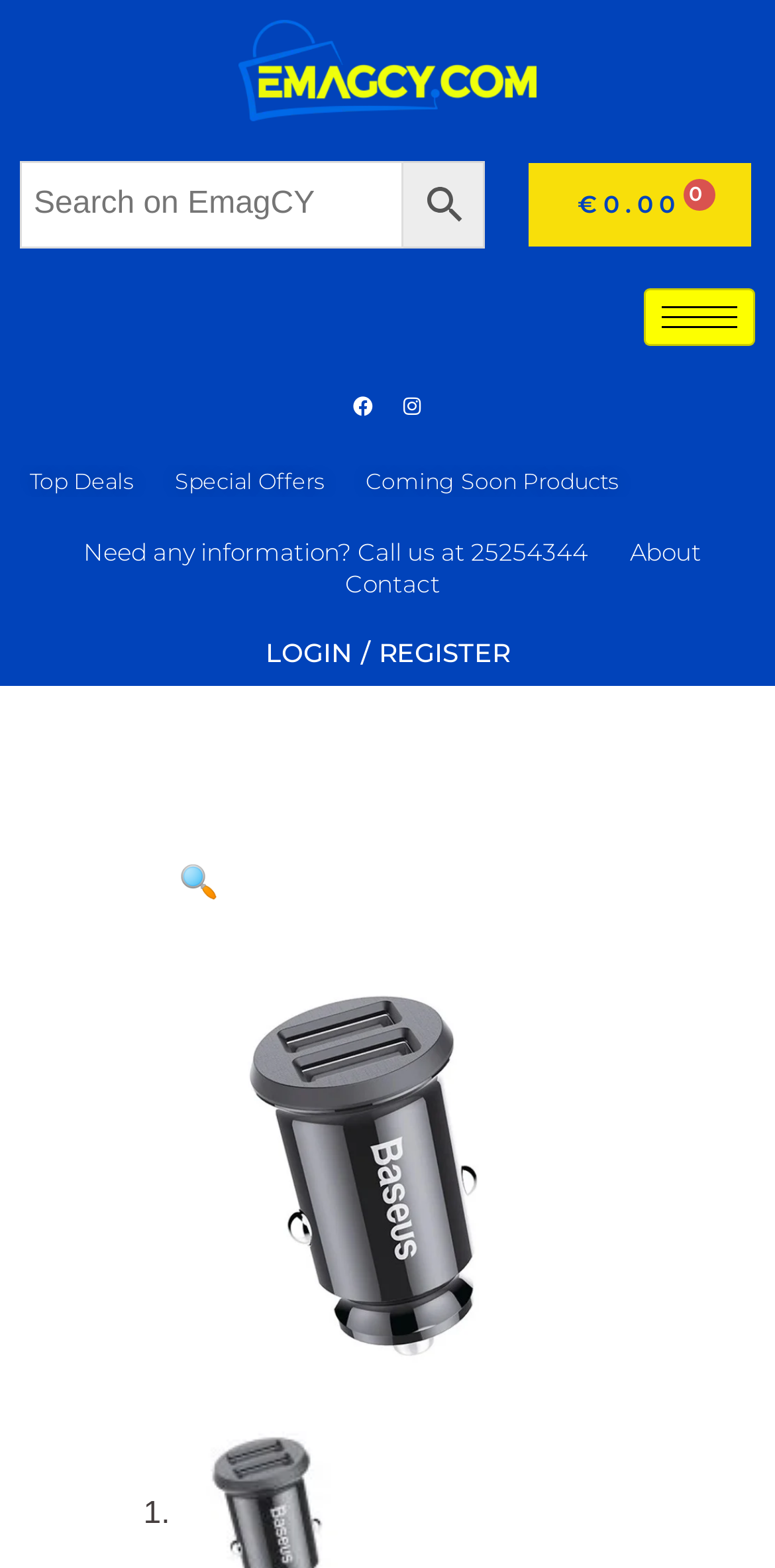Determine the bounding box coordinates for the element that should be clicked to follow this instruction: "View cart". The coordinates should be given as four float numbers between 0 and 1, in the format [left, top, right, bottom].

[0.681, 0.104, 0.969, 0.157]